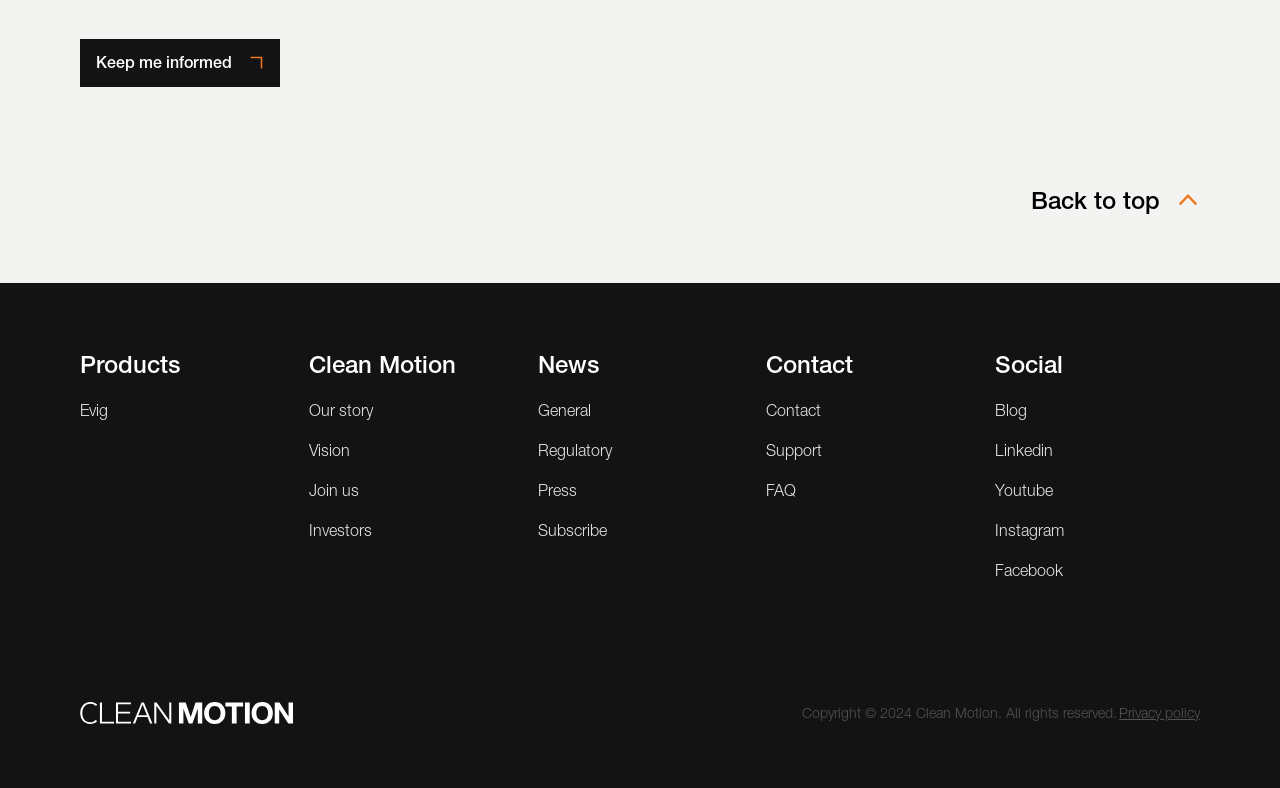Pinpoint the bounding box coordinates of the element that must be clicked to accomplish the following instruction: "Contact Clean Motion". The coordinates should be in the format of four float numbers between 0 and 1, i.e., [left, top, right, bottom].

[0.599, 0.514, 0.642, 0.528]